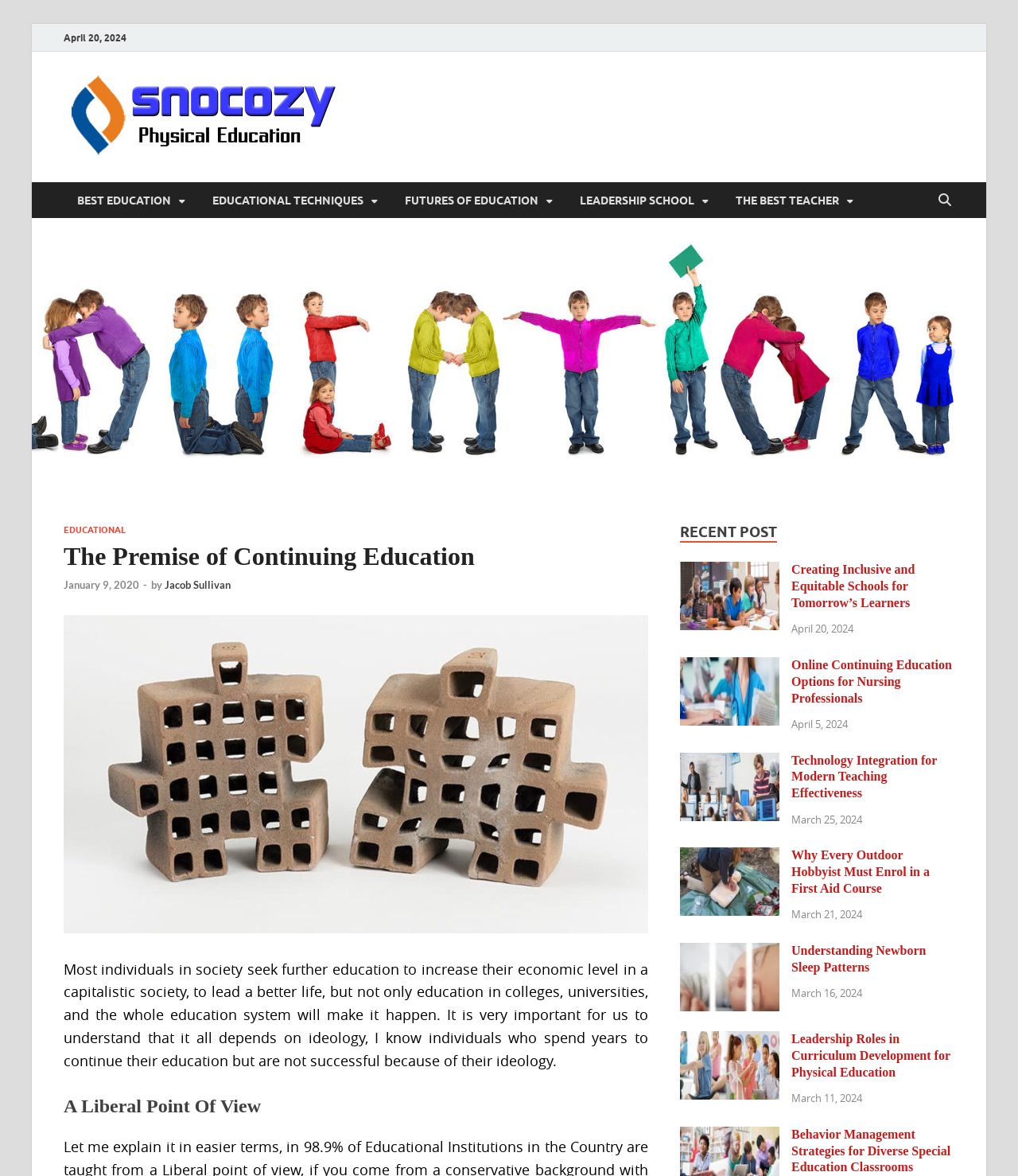Provide a brief response to the question below using a single word or phrase: 
What is the topic of the link 'BEST EDUCATION'?

Education